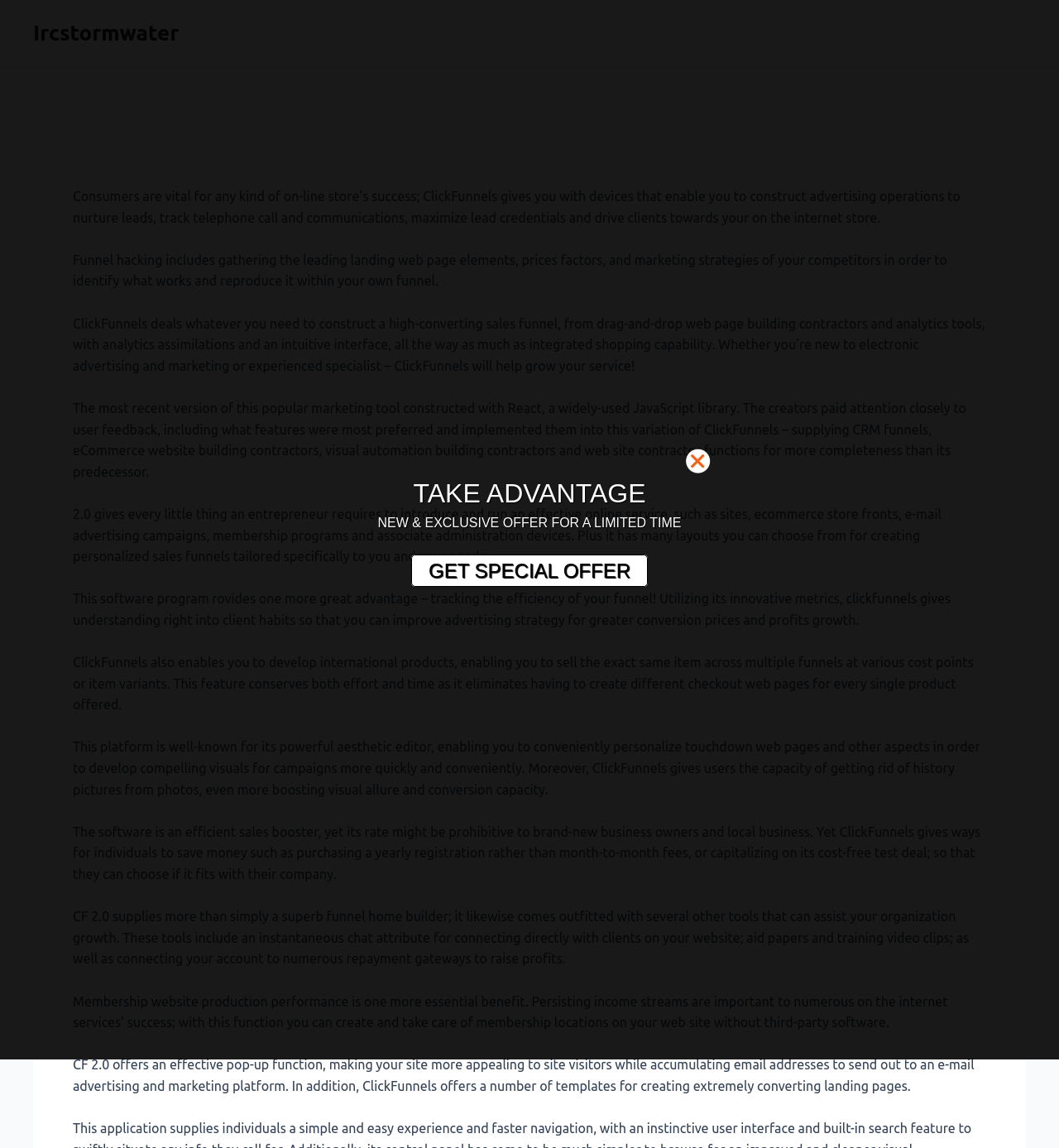Using the information in the image, give a comprehensive answer to the question: 
What is ClickFunnels used for?

Based on the webpage content, ClickFunnels is a marketing tool that provides devices to build advertising operations, track telephone calls and communications, maximize lead credentials, and drive clients towards an online store. It also offers features such as CRM funnels, eCommerce website building, visual automation building, and website builder functions.